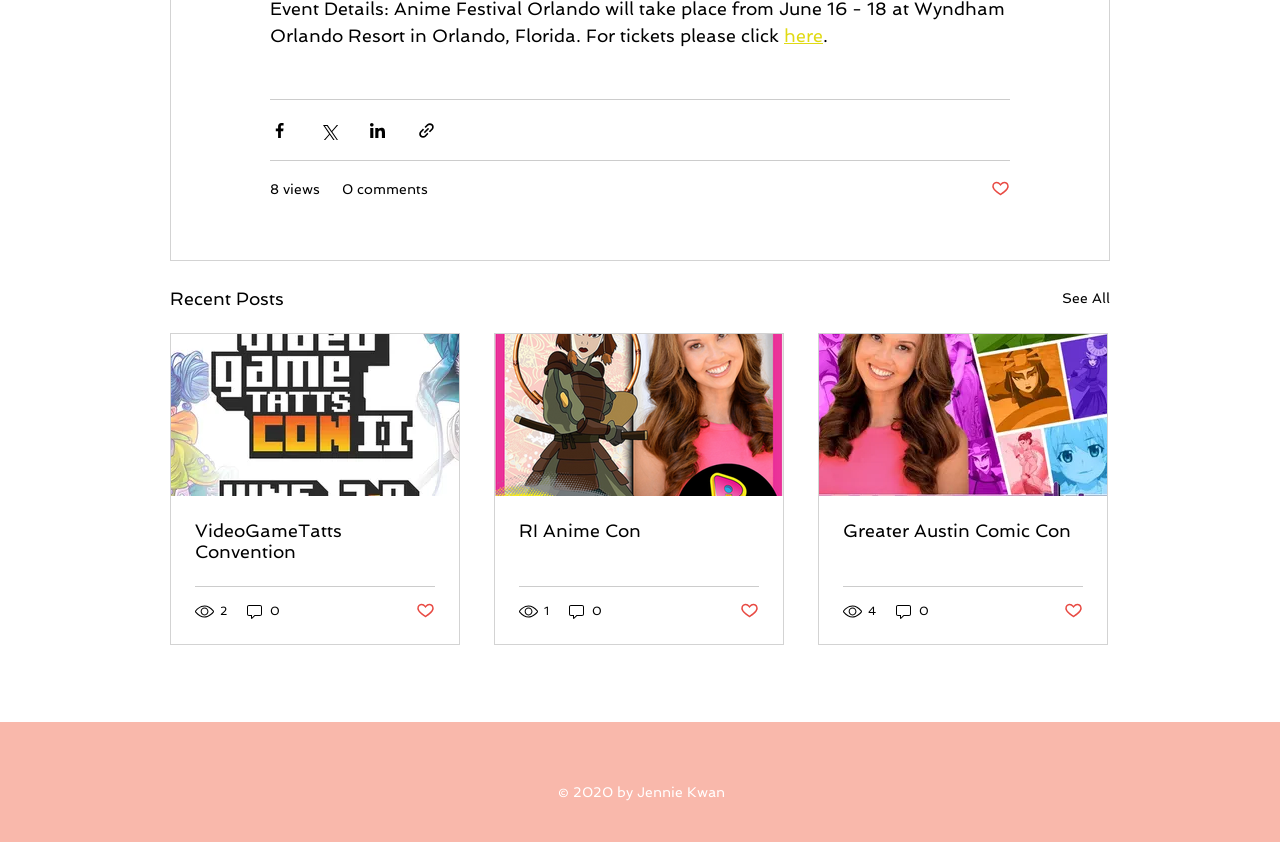Given the element description 0 comments, specify the bounding box coordinates of the corresponding UI element in the format (top-left x, top-left y, bottom-right x, bottom-right y). All values must be between 0 and 1.

[0.267, 0.212, 0.334, 0.237]